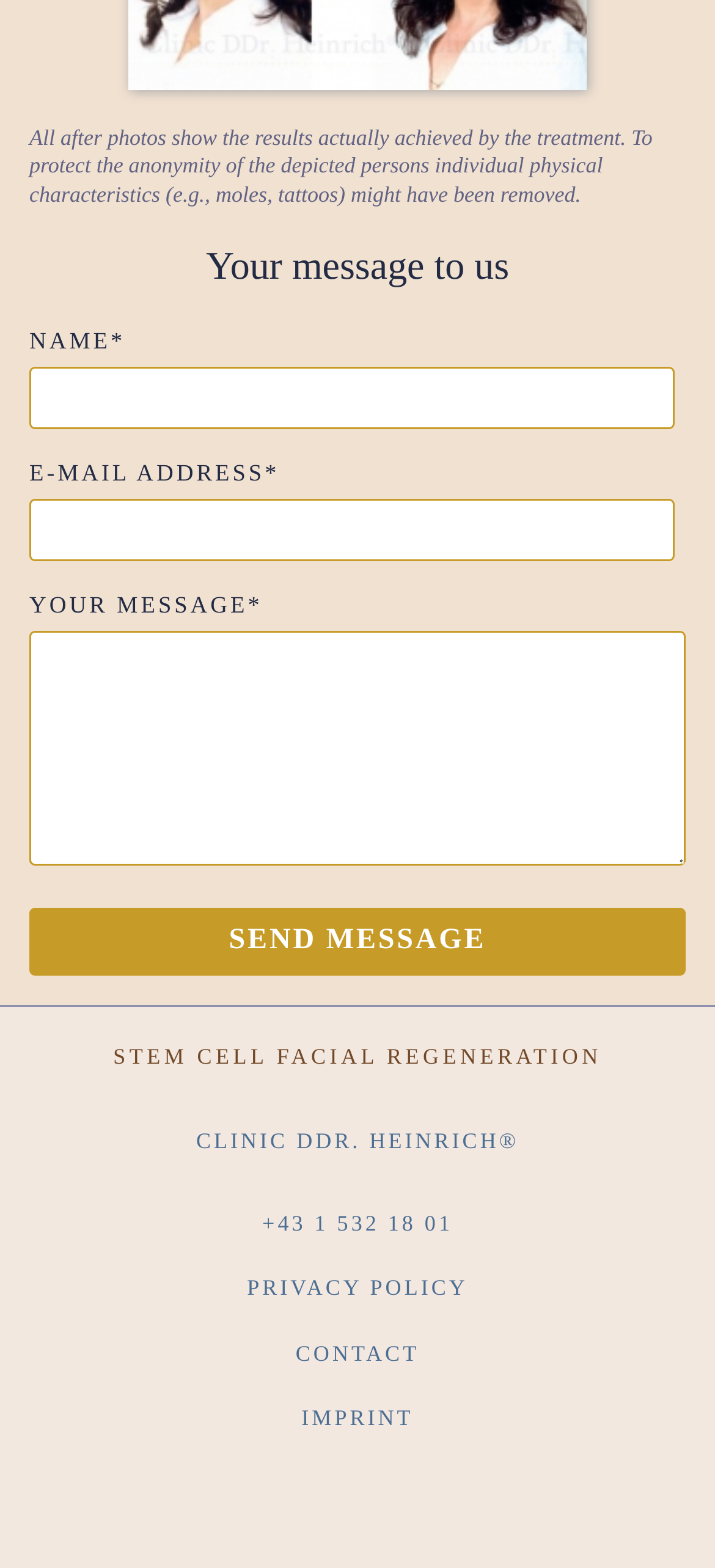Respond with a single word or phrase:
What is the phone number provided on the webpage?

+43 1 532 18 01